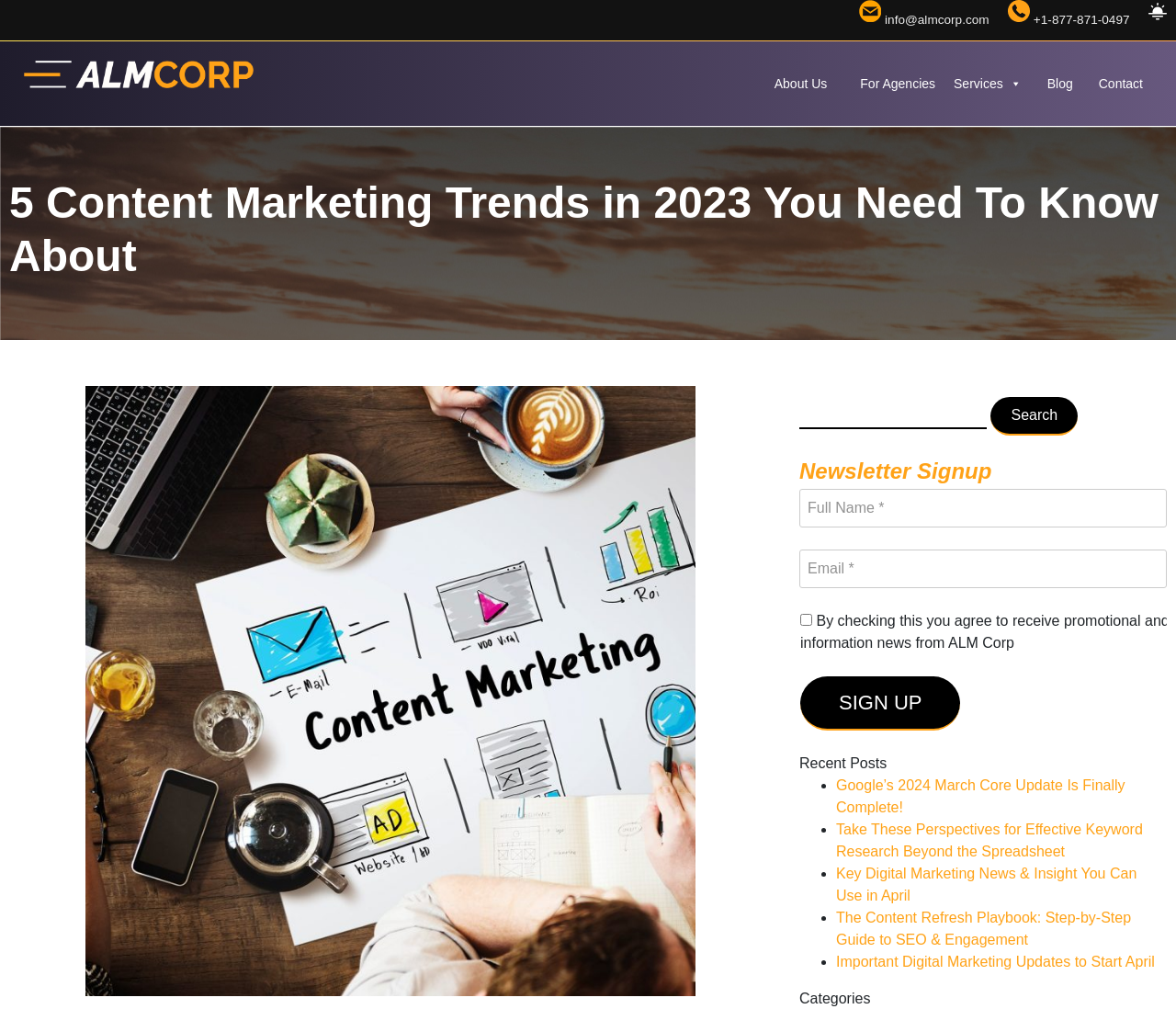Respond to the following query with just one word or a short phrase: 
How many recent posts are listed on the webpage?

5